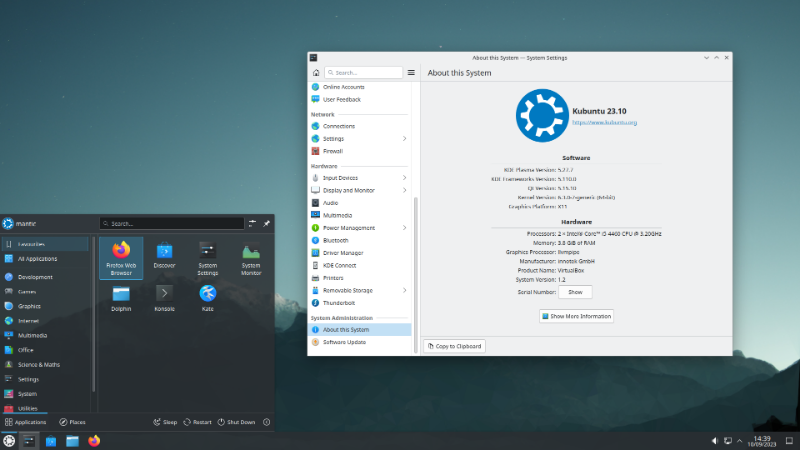How much memory does the system have?
Could you please answer the question thoroughly and with as much detail as possible?

I found this information in the 'About this System' interface, which lists the essential hardware specifications, including the memory, which is 8 GB.